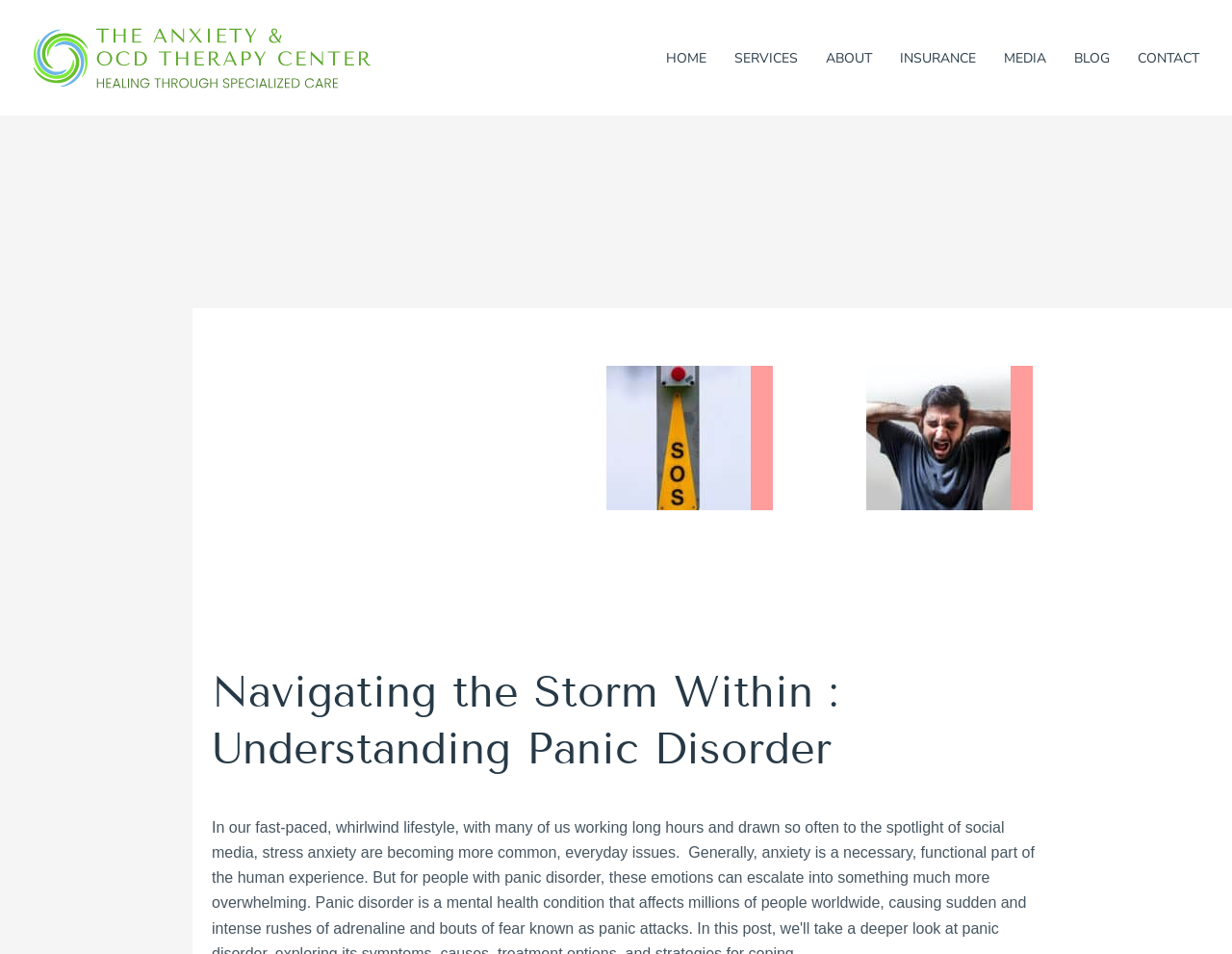What is the position of the 'BLOG' link?
Using the details shown in the screenshot, provide a comprehensive answer to the question.

I checked the bounding box coordinates of the 'BLOG' link, which are [0.861, 0.037, 0.912, 0.084]. The x1 value is close to 1, indicating that it is located on the right side of the webpage.